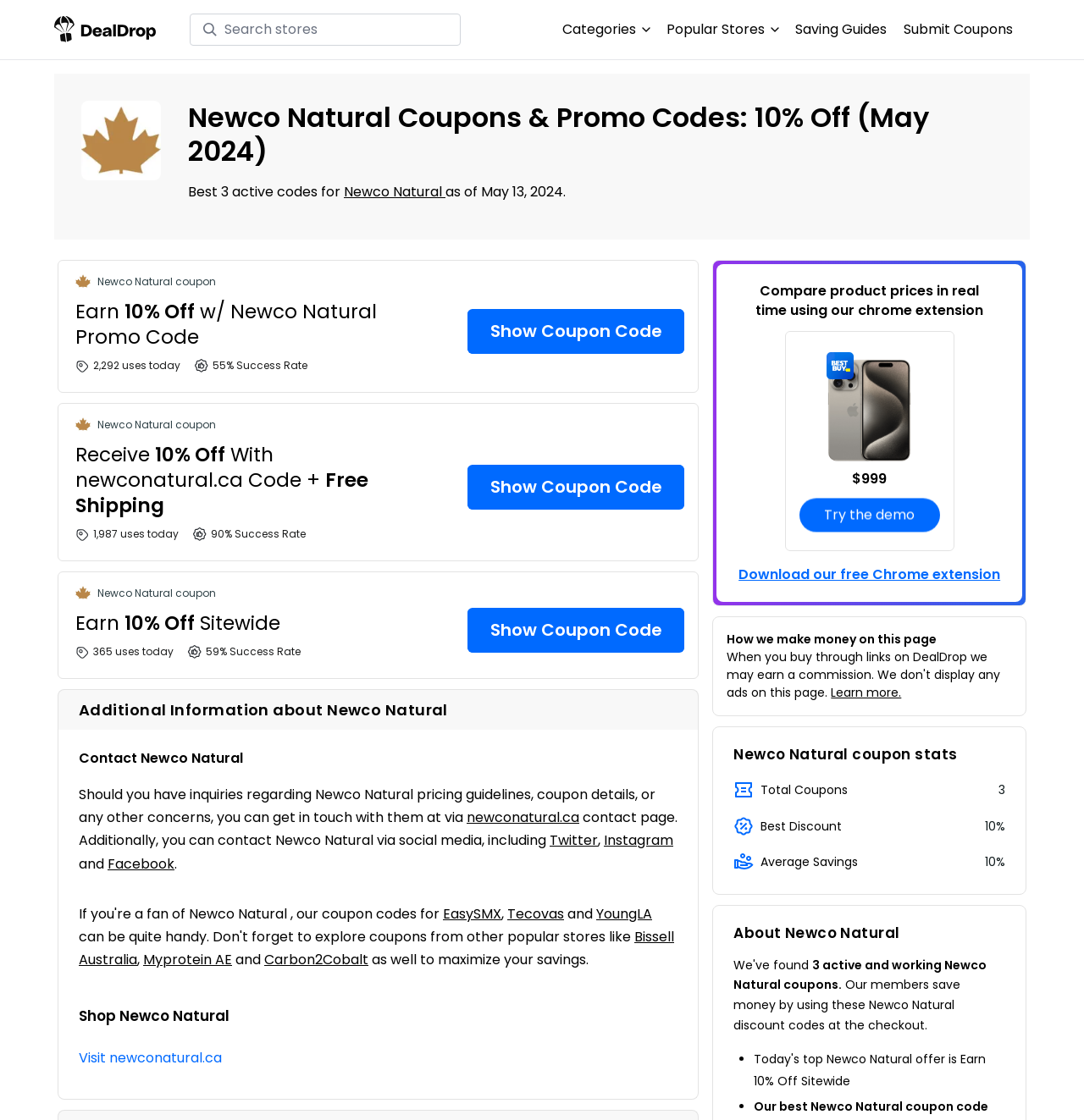Offer an extensive depiction of the webpage and its key elements.

This webpage is about Newco Natural coupons and promo codes. At the top, there is a DealDrop logo and a search bar where users can search for stores. Below the search bar, there are buttons for categories and popular stores. 

To the right of the search bar, there is a Newco Natural logo and a heading that reads "Newco Natural Coupons & Promo Codes: 10% Off (May 2024)". Below this heading, there are three promo codes with their corresponding success rates and the number of uses today. Each promo code has a "Show Coupon Code" button next to it.

Further down the page, there is a section titled "Additional Information about Newco Natural" and another section titled "Contact Newco Natural". In the contact section, there is a paragraph of text explaining how to get in touch with Newco Natural, including a link to their contact page and their social media profiles.

At the bottom of the page, there are links to other coupon codes for different stores, including EasySMX, Tecovas, YoungLA, Bissell Australia, Myprotein AE, and Carbon2Cobalt.